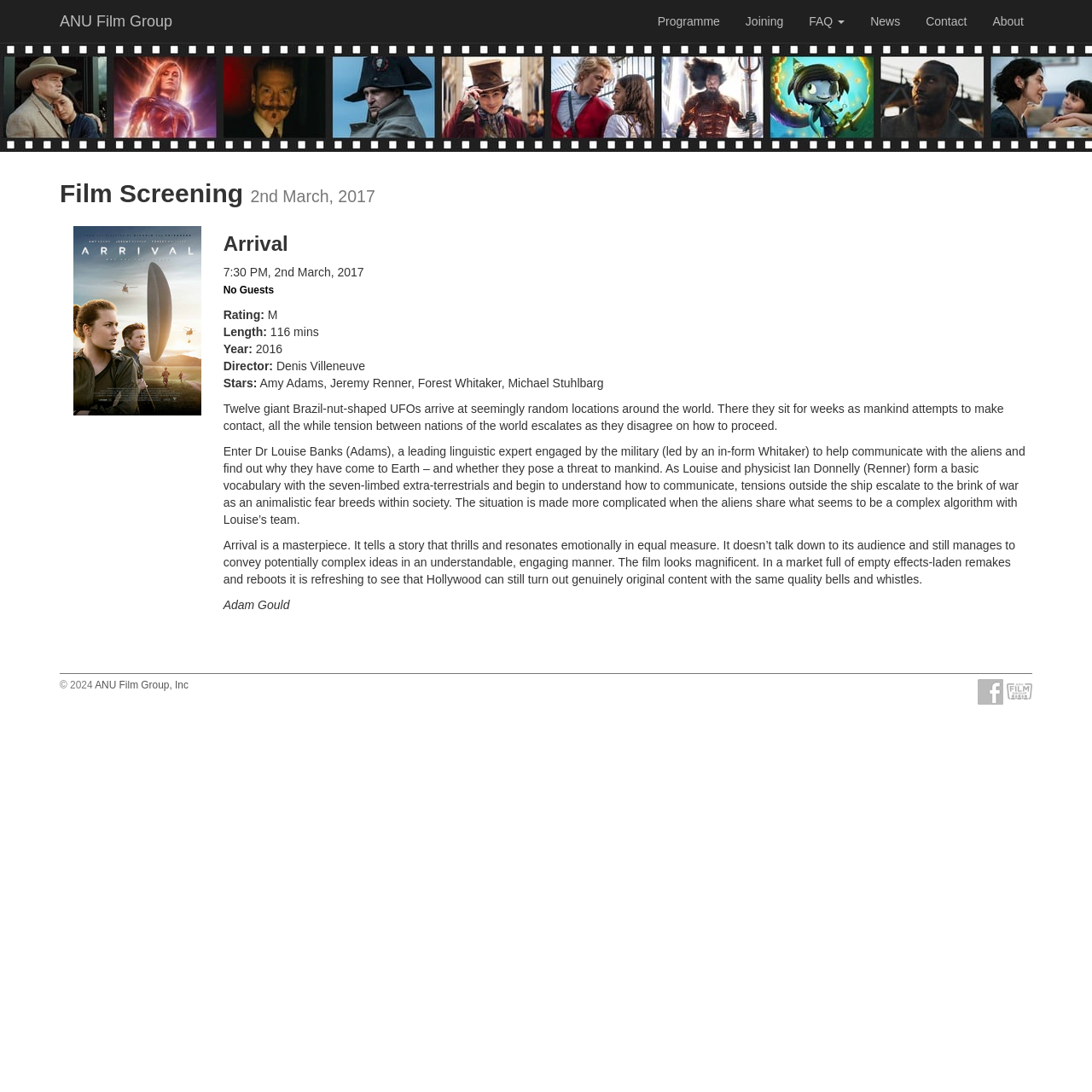Locate the bounding box of the UI element based on this description: "ANU Film Group, Inc". Provide four float numbers between 0 and 1 as [left, top, right, bottom].

[0.087, 0.622, 0.173, 0.633]